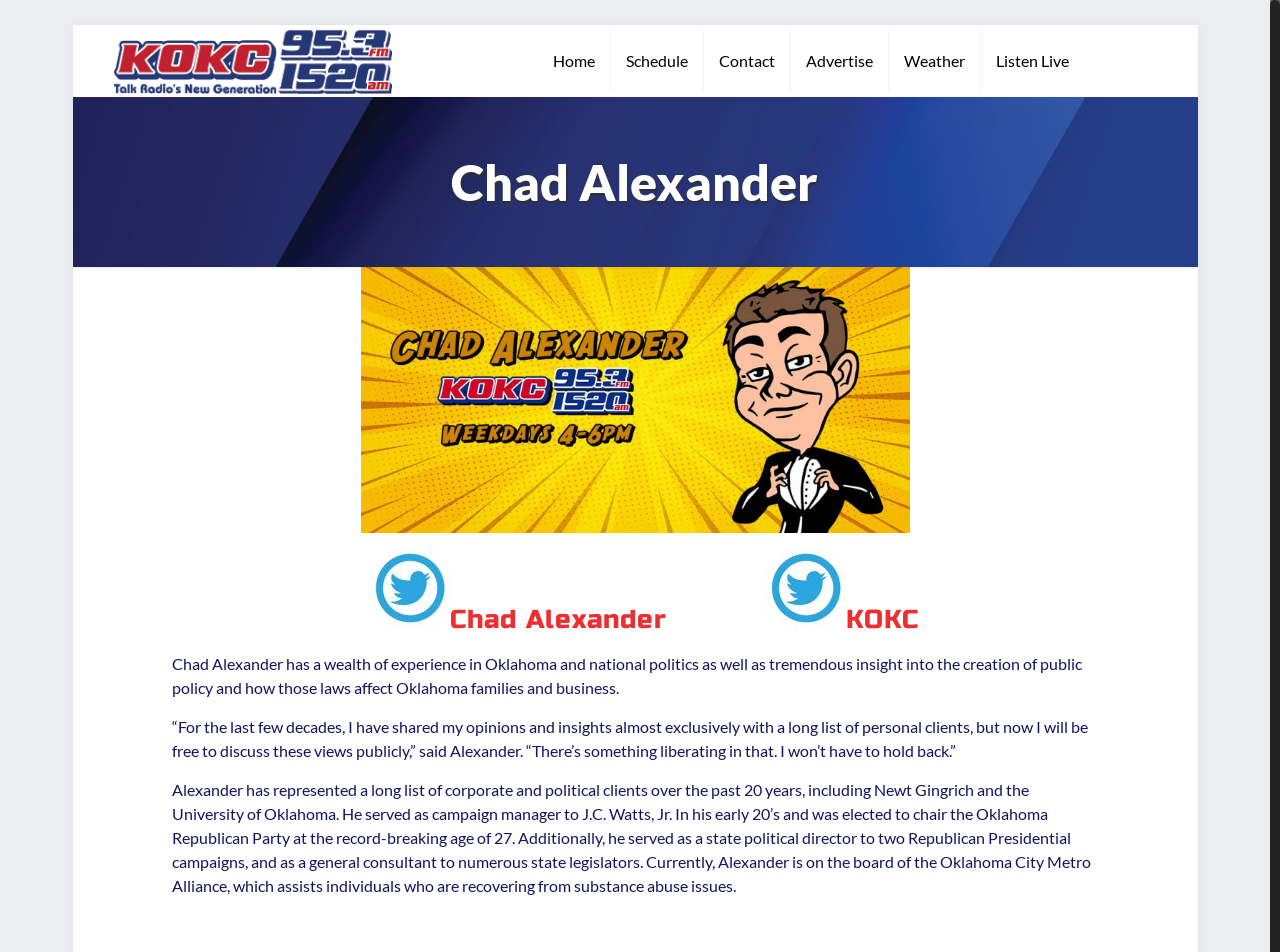Please identify the bounding box coordinates of the element on the webpage that should be clicked to follow this instruction: "Navigate to the HOME page". The bounding box coordinates should be given as four float numbers between 0 and 1, formatted as [left, top, right, bottom].

None